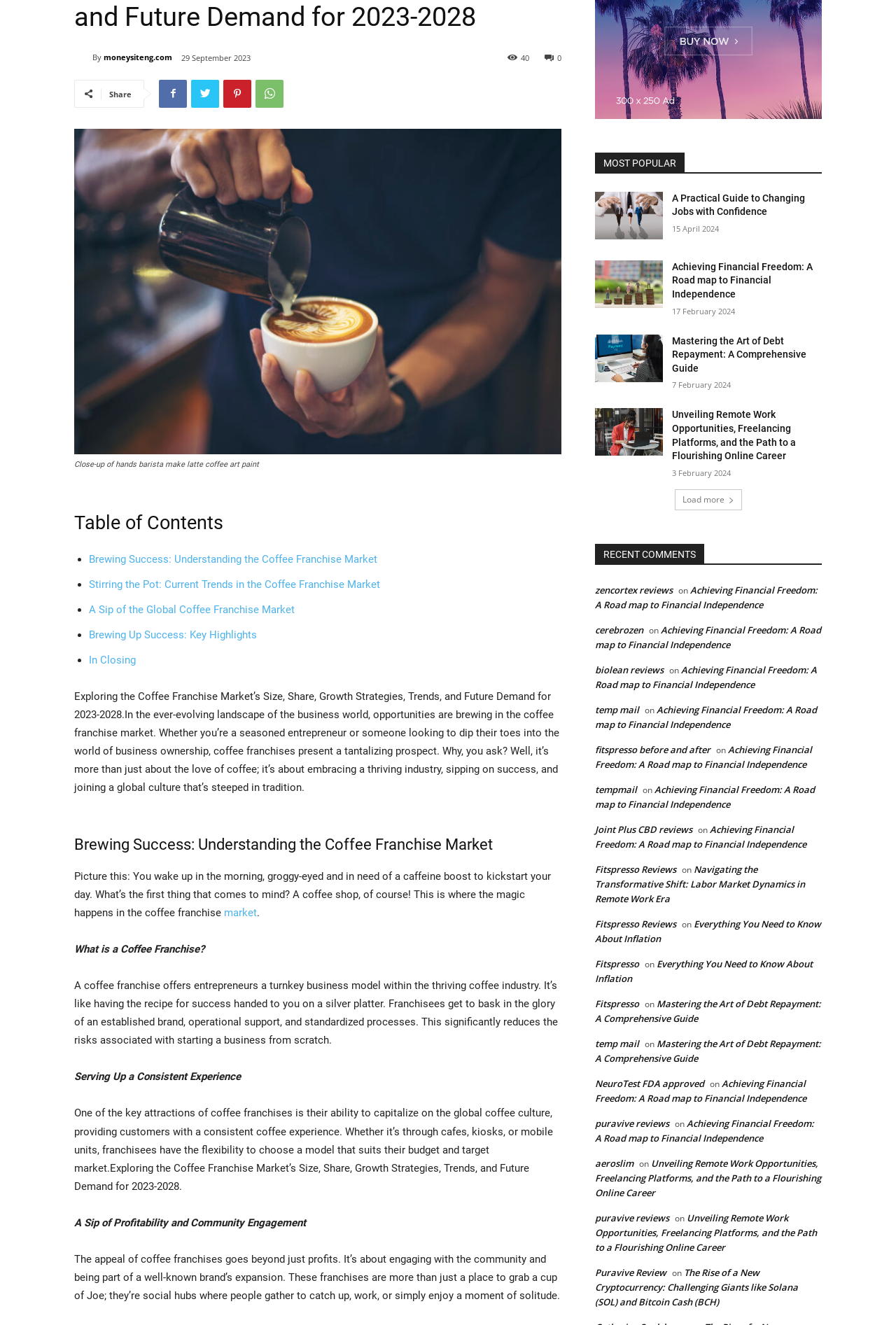Calculate the bounding box coordinates of the UI element given the description: "puravive reviews".

[0.664, 0.843, 0.747, 0.852]